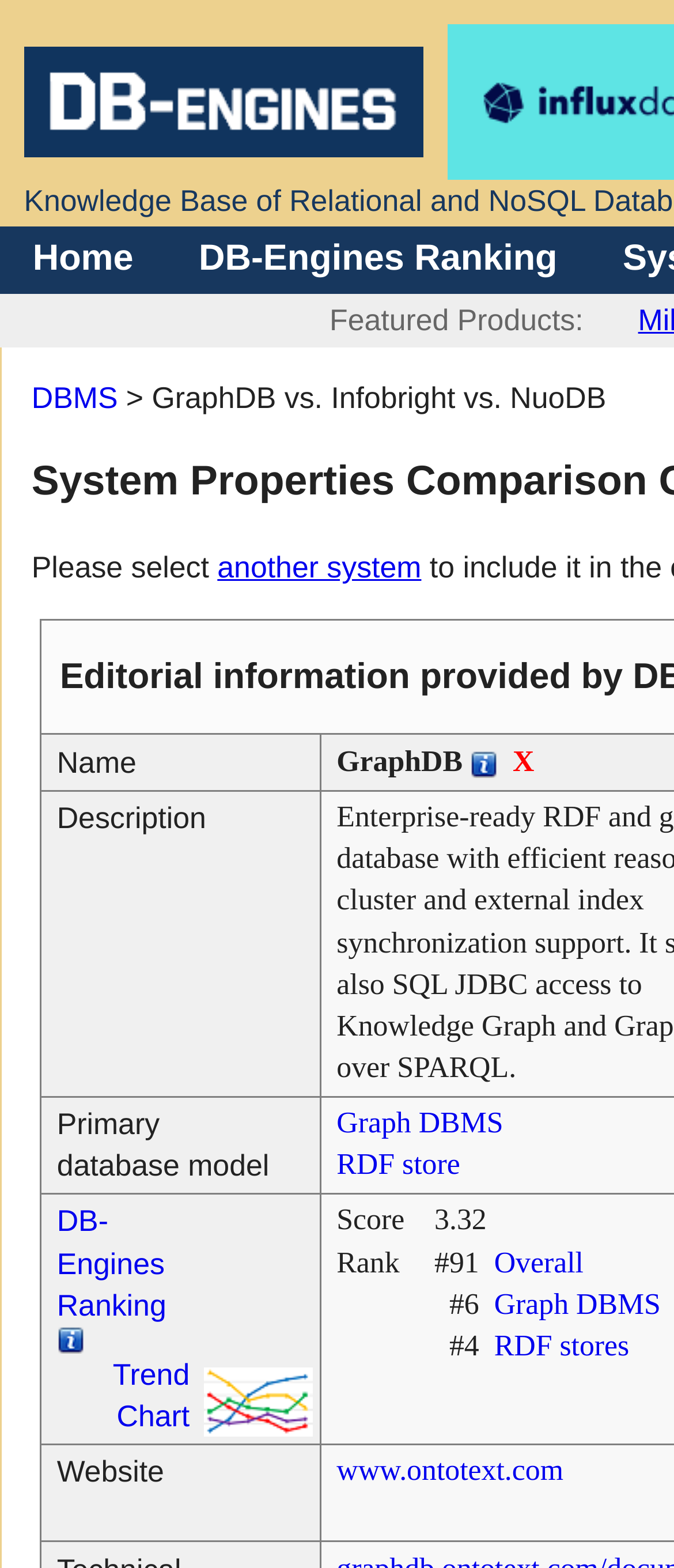Use the details in the image to answer the question thoroughly: 
How many products are compared?

Based on the webpage, I can see that there are three products being compared, namely GraphDB, Infobright, and NuoDB, as indicated by the grid cells and links on the webpage.